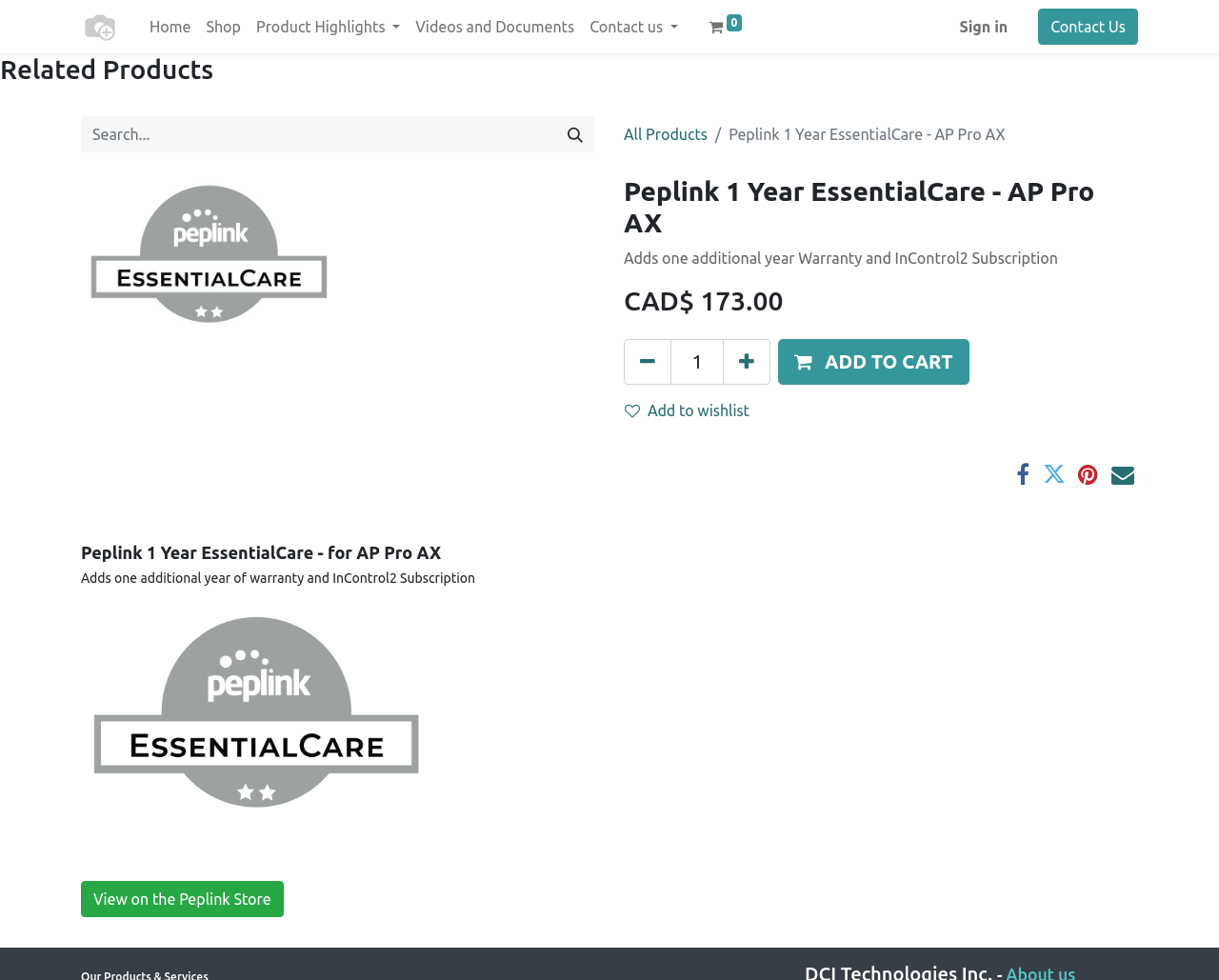Kindly determine the bounding box coordinates for the clickable area to achieve the given instruction: "Search for products".

[0.066, 0.118, 0.488, 0.155]